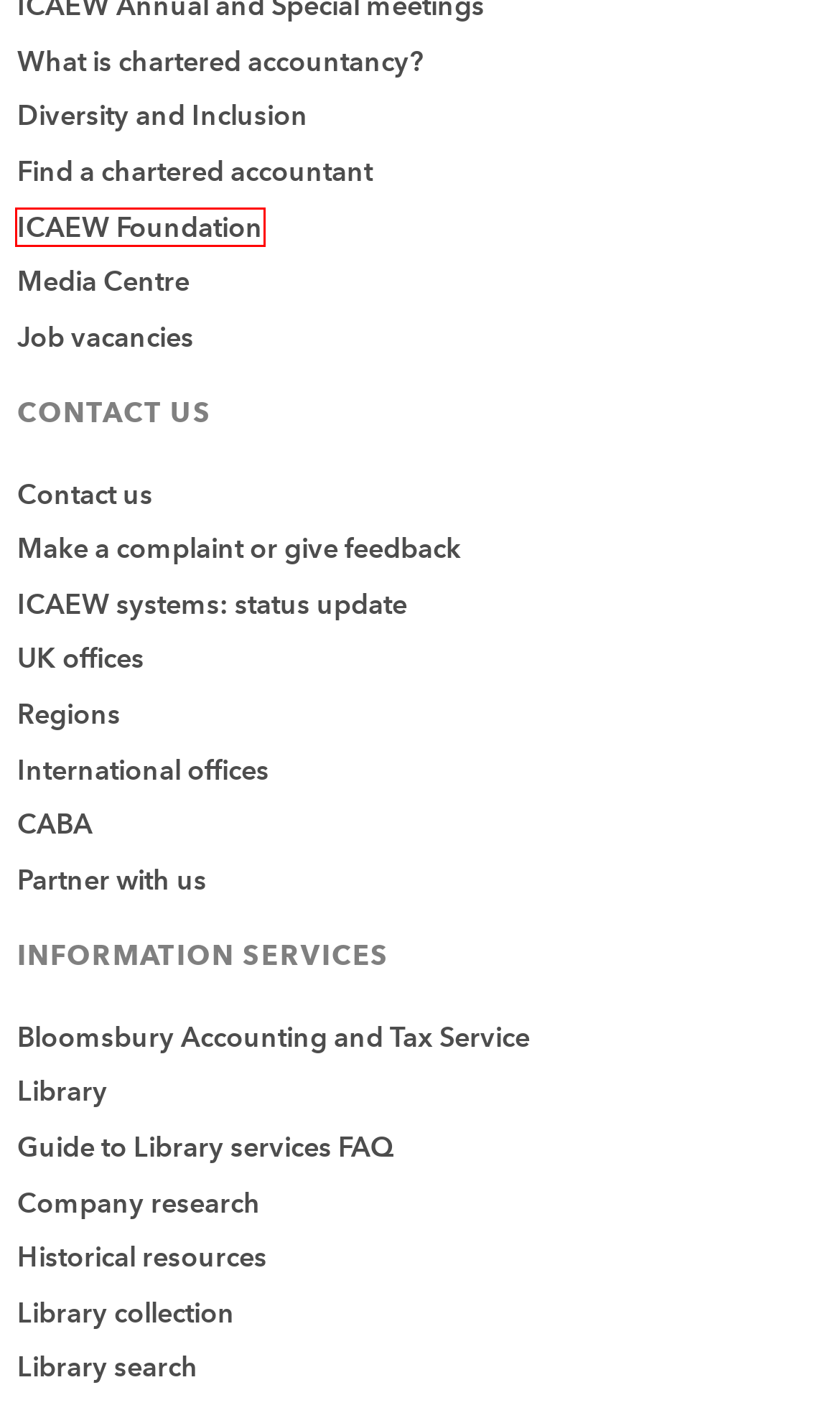Analyze the screenshot of a webpage that features a red rectangle bounding box. Pick the webpage description that best matches the new webpage you would see after clicking on the element within the red bounding box. Here are the candidates:
A. Contact us - International offices | ICAEW
B. ICAEW Foundation | ICAEW
C. Bloomsbury Accounting and Tax Service | ICAEW
D. Diversity and Inclusion | ICAEW
E. ICAEW systems: status update | ICAEW
F. Job vacancies | ICAEW
G. Library collection | ICAEW
H. UK offices | ICAEW

B